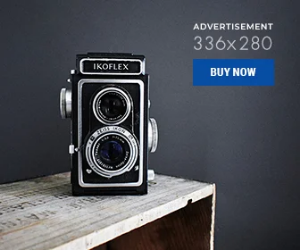Respond with a single word or phrase:
What material is the surface the camera is placed on?

Wooden